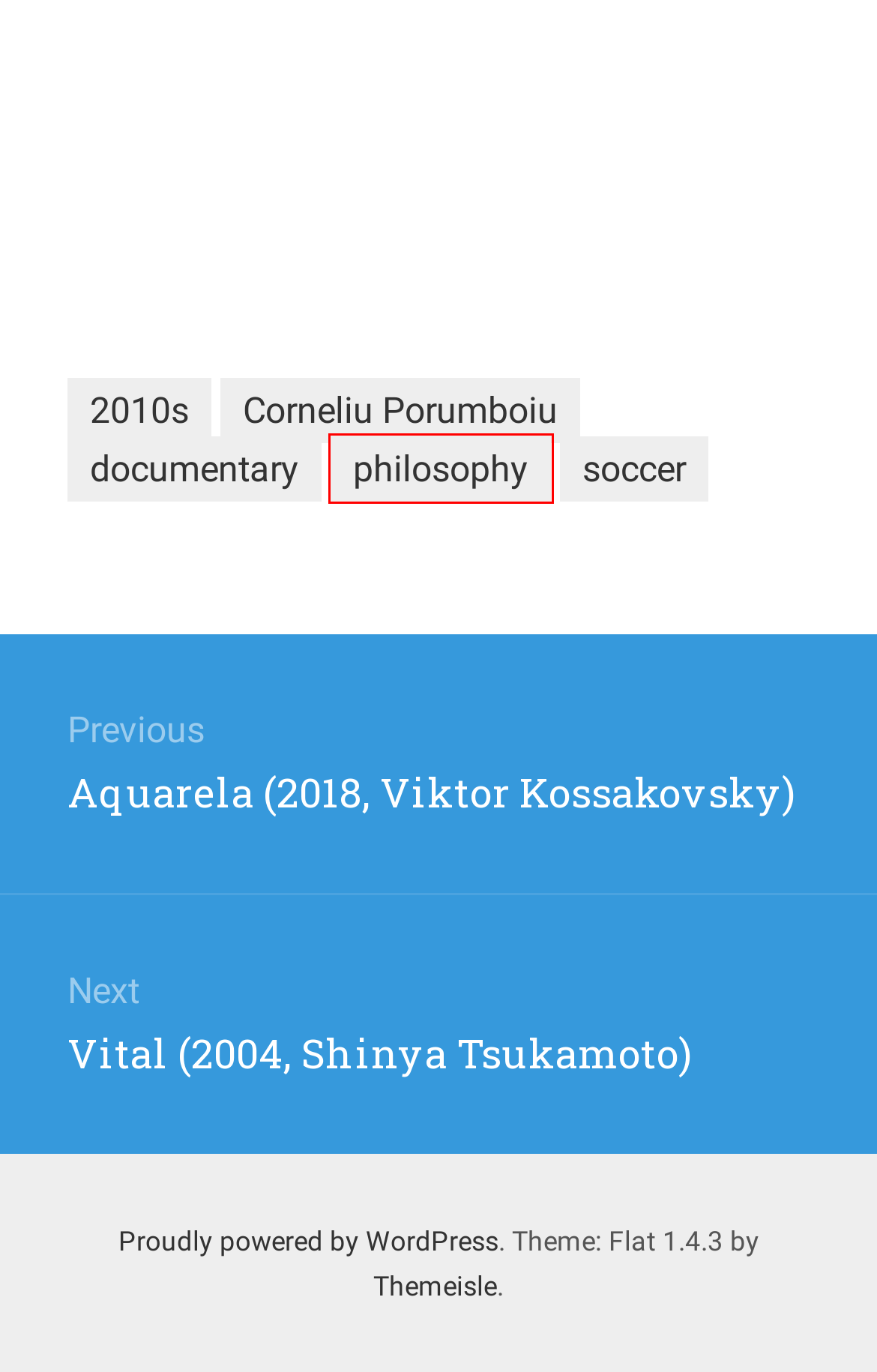After examining the screenshot of a webpage with a red bounding box, choose the most accurate webpage description that corresponds to the new page after clicking the element inside the red box. Here are the candidates:
A. philosophy – Brandon's movie memory
B. Vital (2004, Shinya Tsukamoto) – Brandon's movie memory
C. Flat - Themeisle
D. Corneliu Porumboiu – Brandon's movie memory
E. documentary – Brandon's movie memory
F. 2010s – Brandon's movie memory
G. apocalypse – Brandon's movie memory
H. Blog Tool, Publishing Platform, and CMS – WordPress.org

A